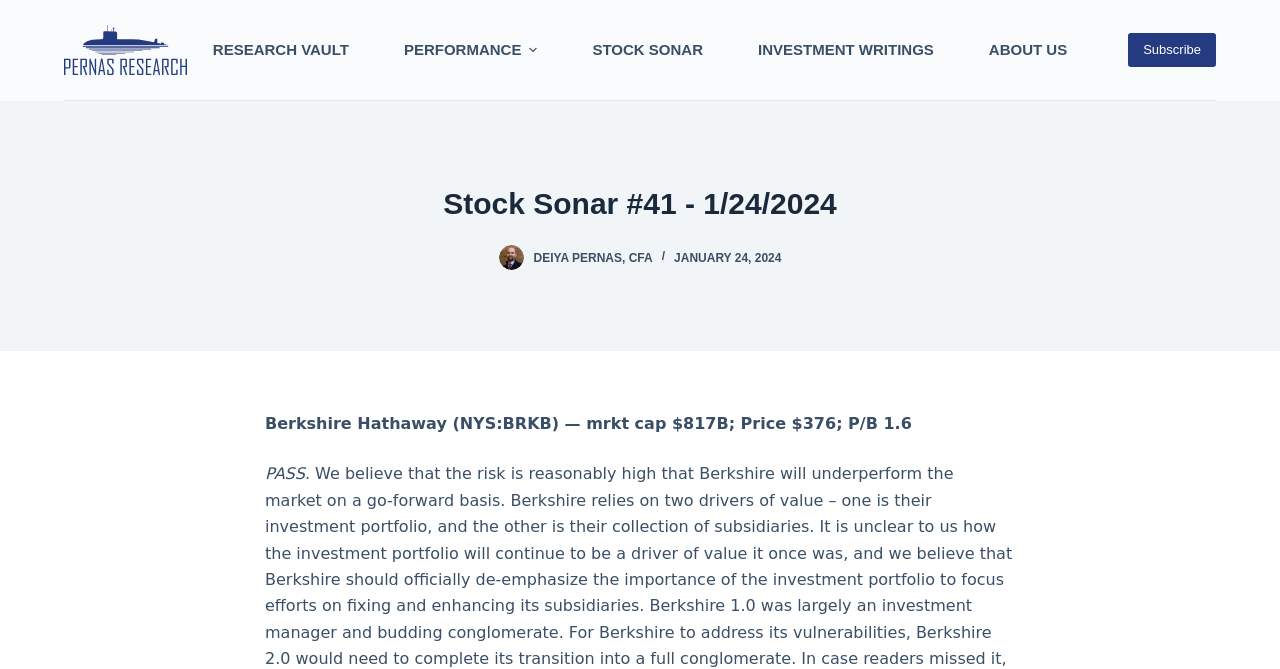Select the bounding box coordinates of the element I need to click to carry out the following instruction: "Subscribe".

[0.881, 0.049, 0.95, 0.1]